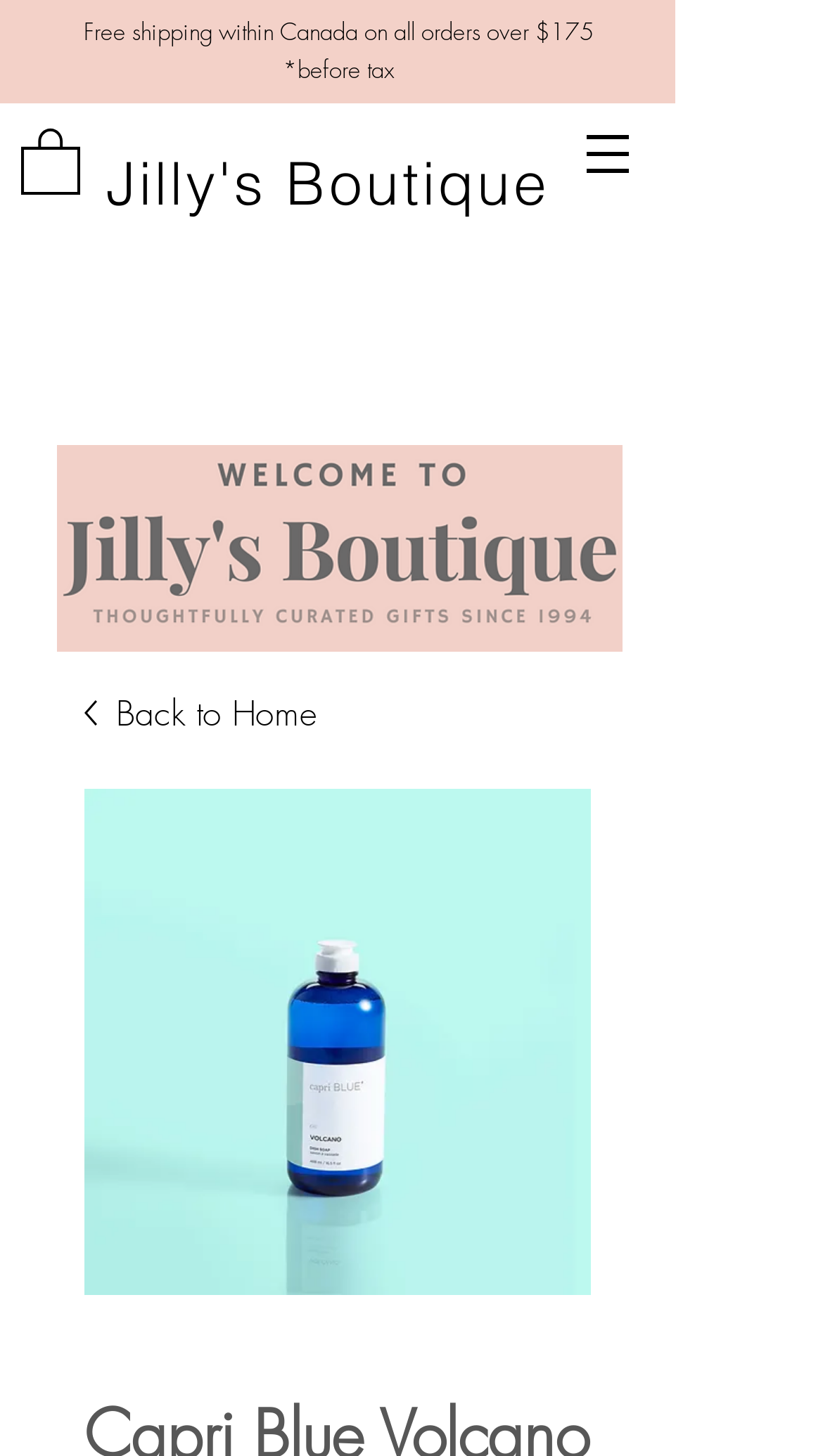What is the name of the website?
Relying on the image, give a concise answer in one word or a brief phrase.

Jilly's Boutique